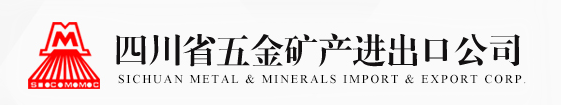What sector does the company focus on?
Please respond to the question with a detailed and informative answer.

The company's focus on the international mining sector is highlighted in the logo, emphasizing its significance in global trade and resource management.